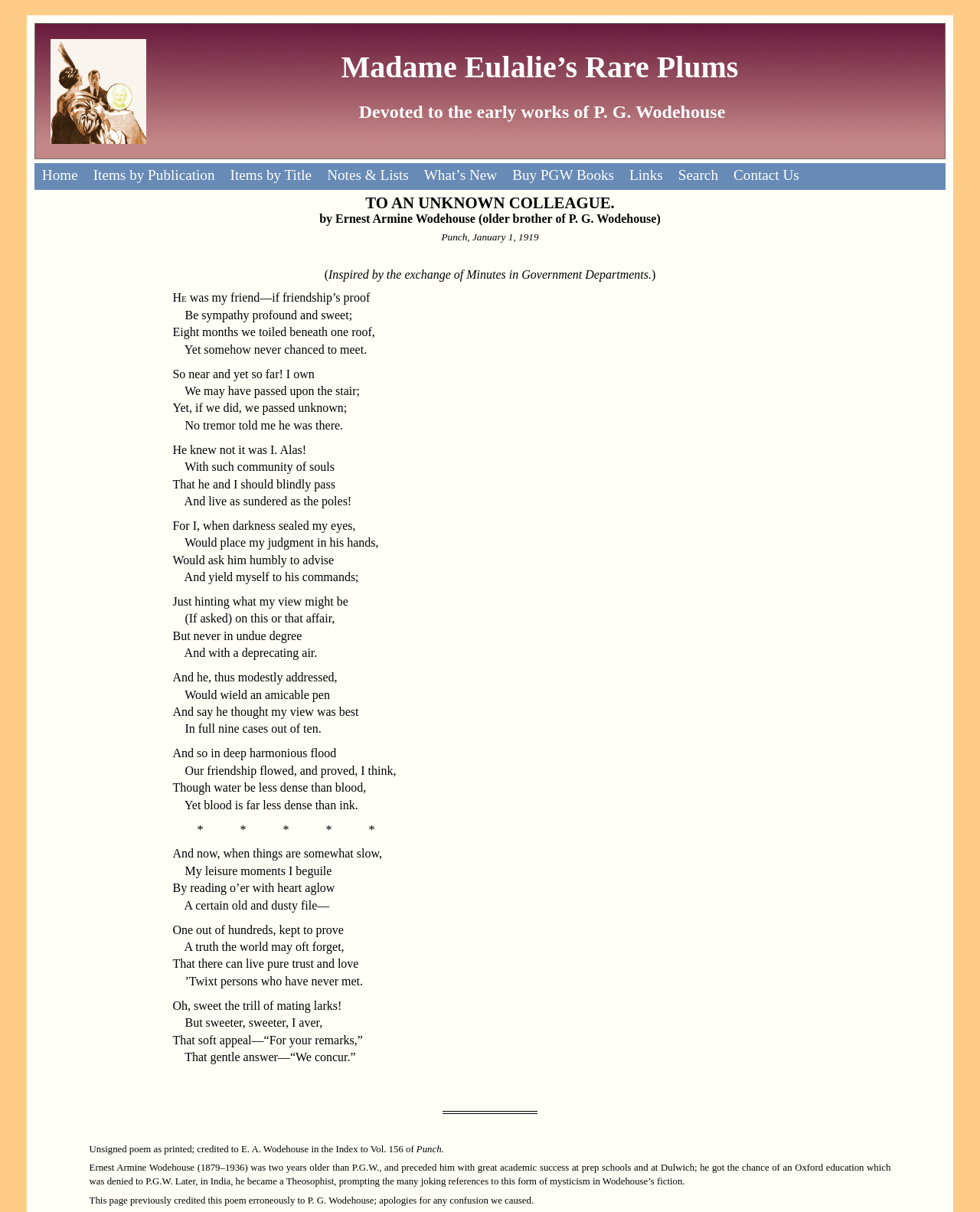Specify the bounding box coordinates of the area that needs to be clicked to achieve the following instruction: "Click on the 'Buy PGW Books' link".

[0.515, 0.135, 0.634, 0.157]